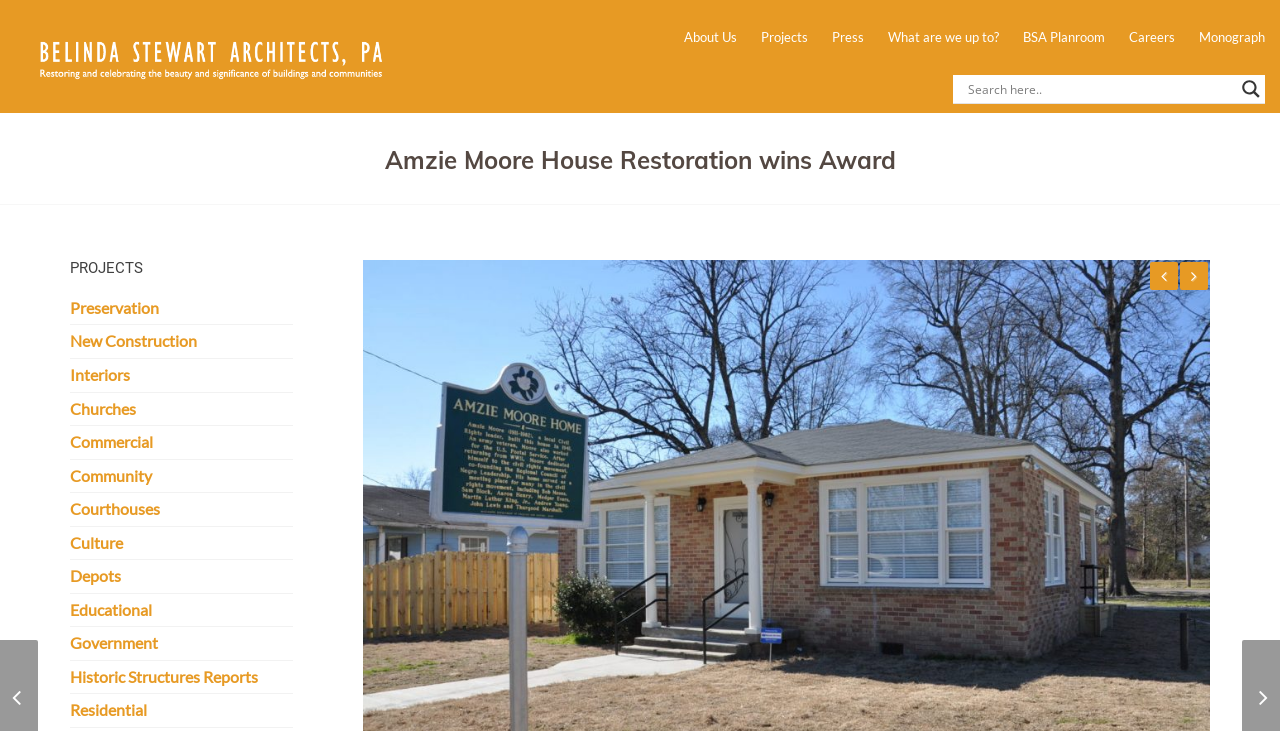Determine the bounding box for the UI element described here: "Press".

[0.641, 0.0, 0.684, 0.103]